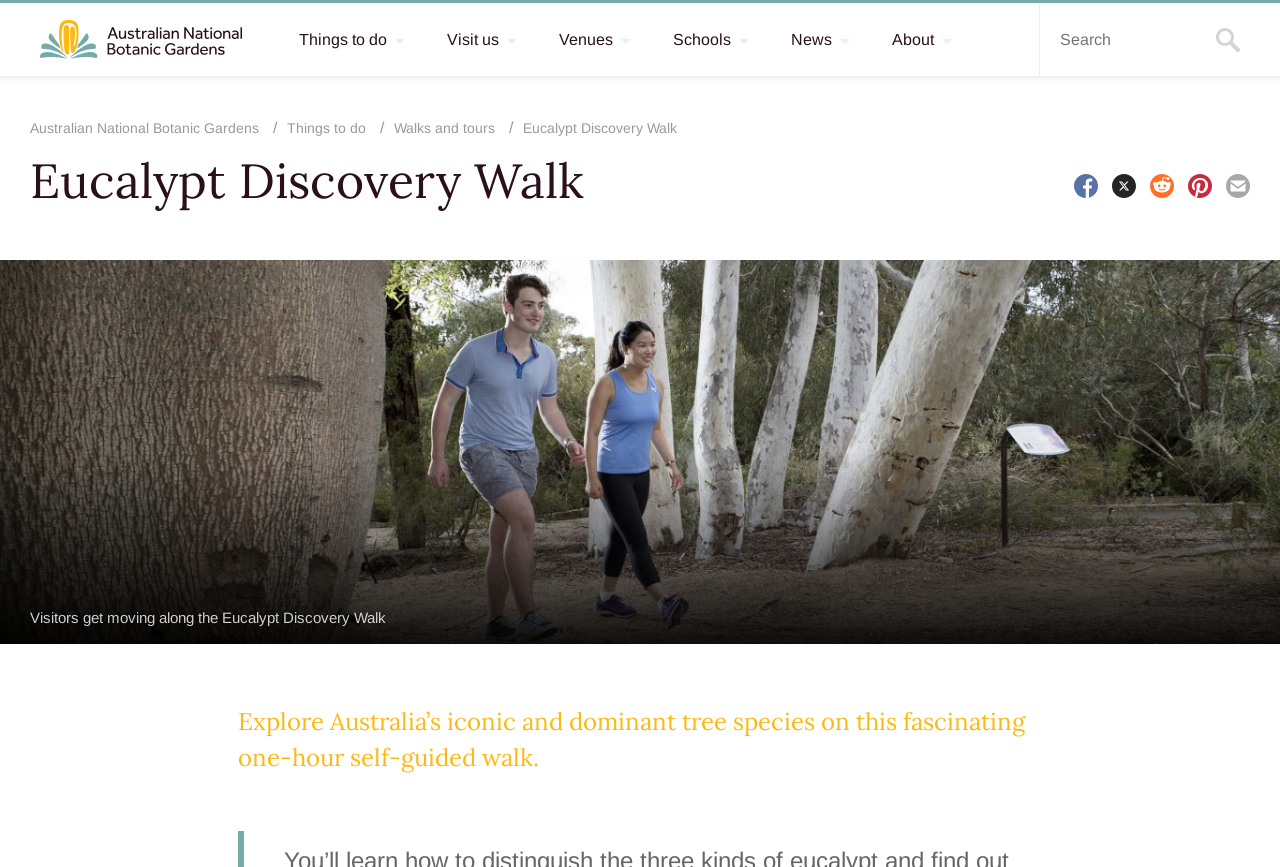Locate the bounding box coordinates of the item that should be clicked to fulfill the instruction: "Click on the 'Australian National Botanic Gardens' link".

[0.031, 0.023, 0.195, 0.069]